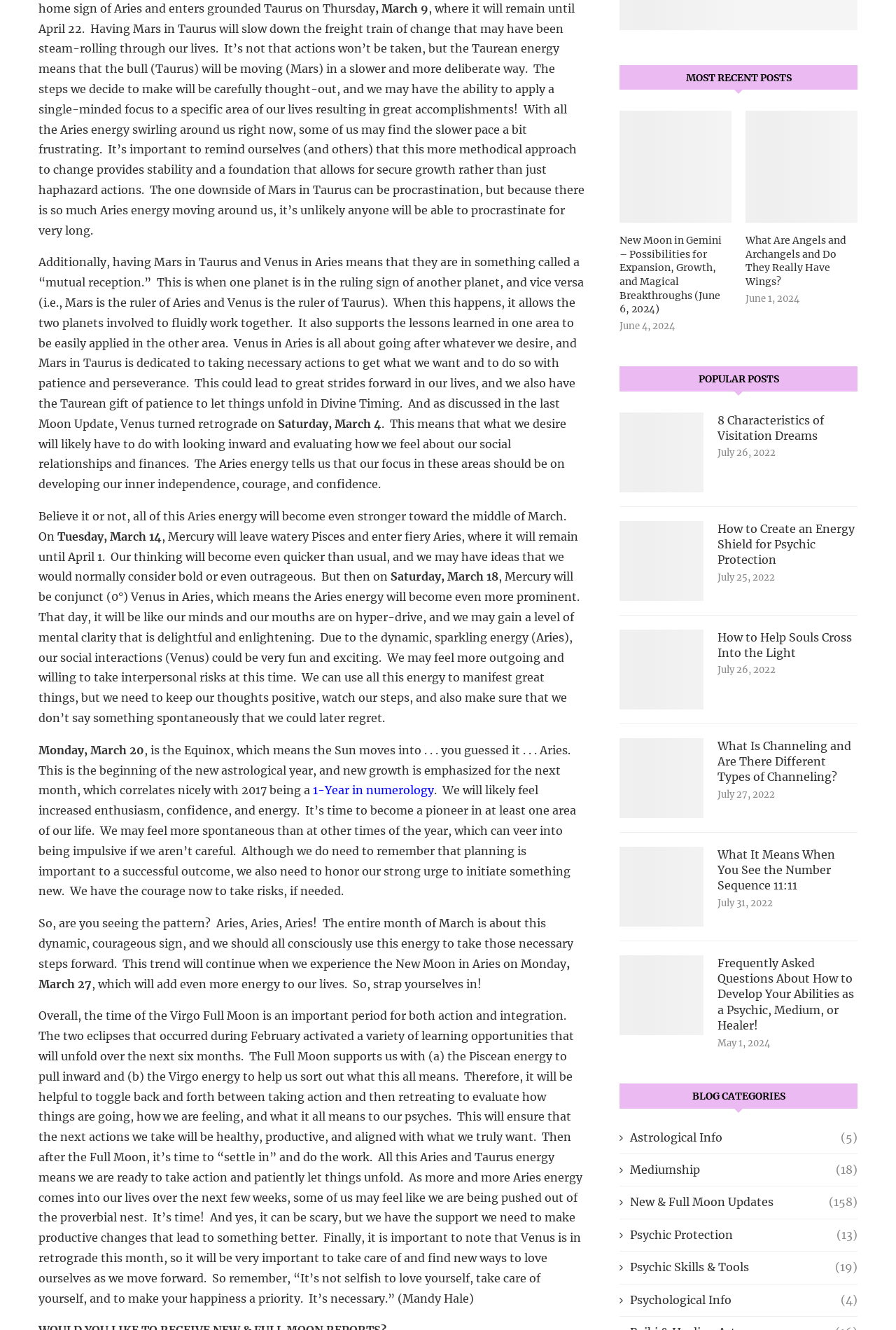Please specify the bounding box coordinates for the clickable region that will help you carry out the instruction: "Click the 'Exhibit' button".

None